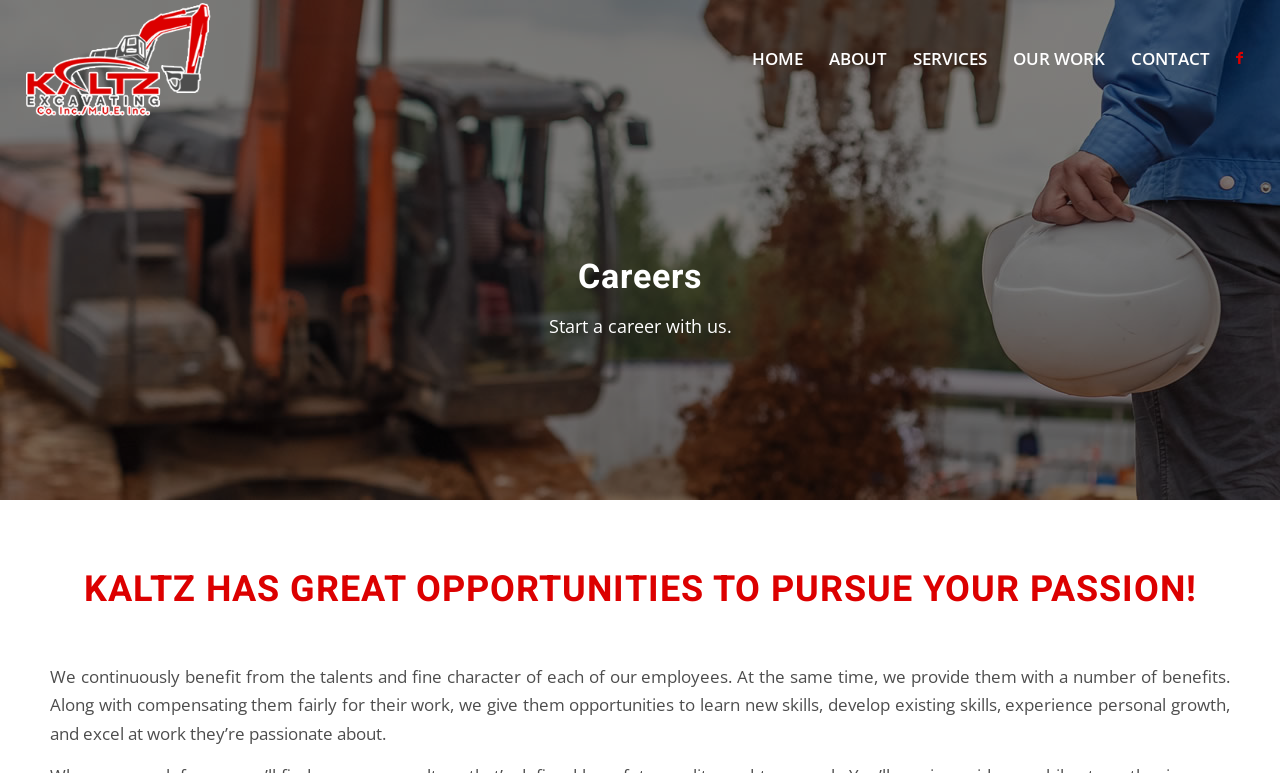Respond to the question with just a single word or phrase: 
What is the main topic of the webpage?

Careers